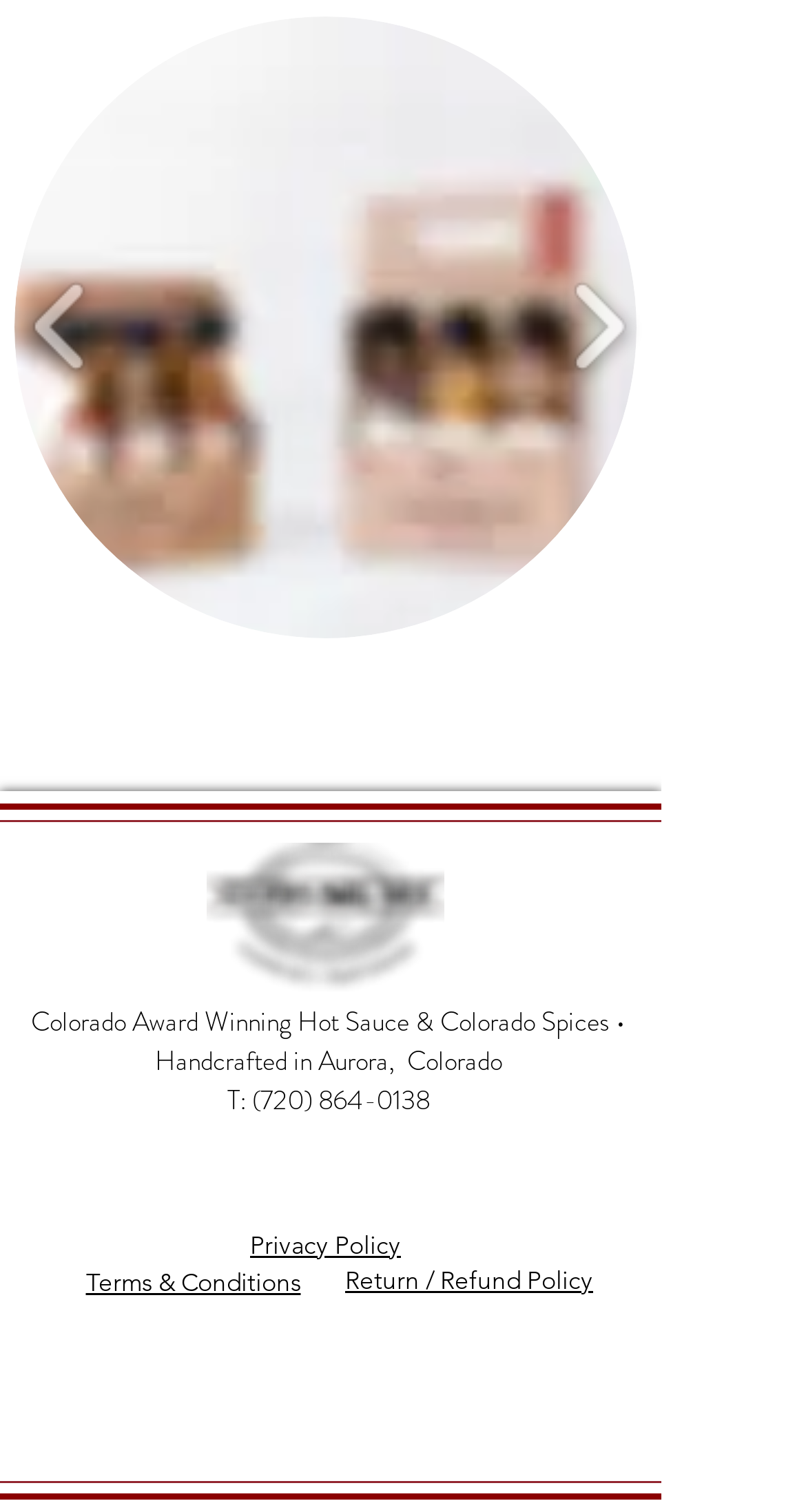Please find the bounding box coordinates of the element that needs to be clicked to perform the following instruction: "select Duo Sampler Set". The bounding box coordinates should be four float numbers between 0 and 1, represented as [left, top, right, bottom].

[0.018, 0.01, 0.79, 0.421]